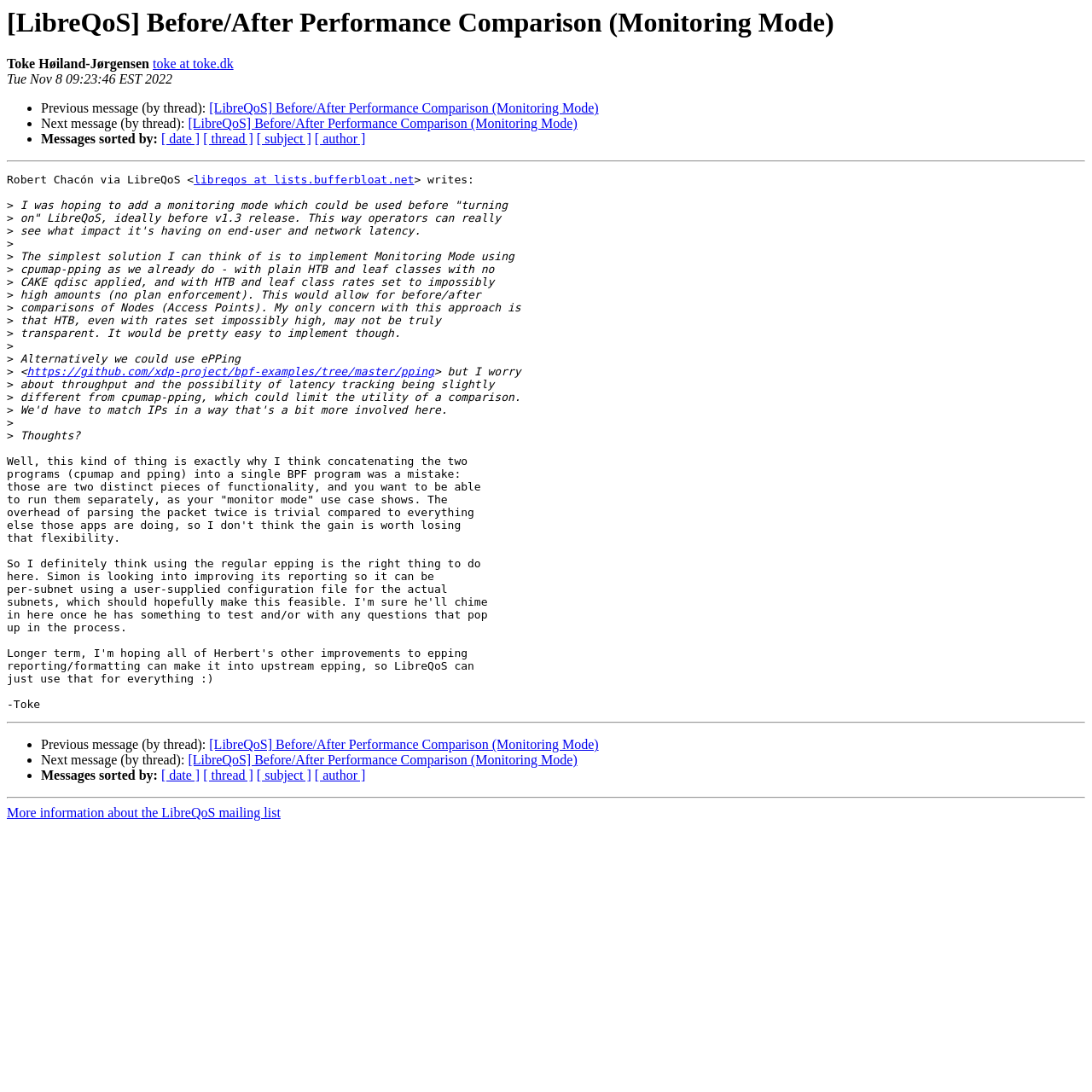Please give the bounding box coordinates of the area that should be clicked to fulfill the following instruction: "Visit Toke's homepage". The coordinates should be in the format of four float numbers from 0 to 1, i.e., [left, top, right, bottom].

[0.14, 0.052, 0.214, 0.065]